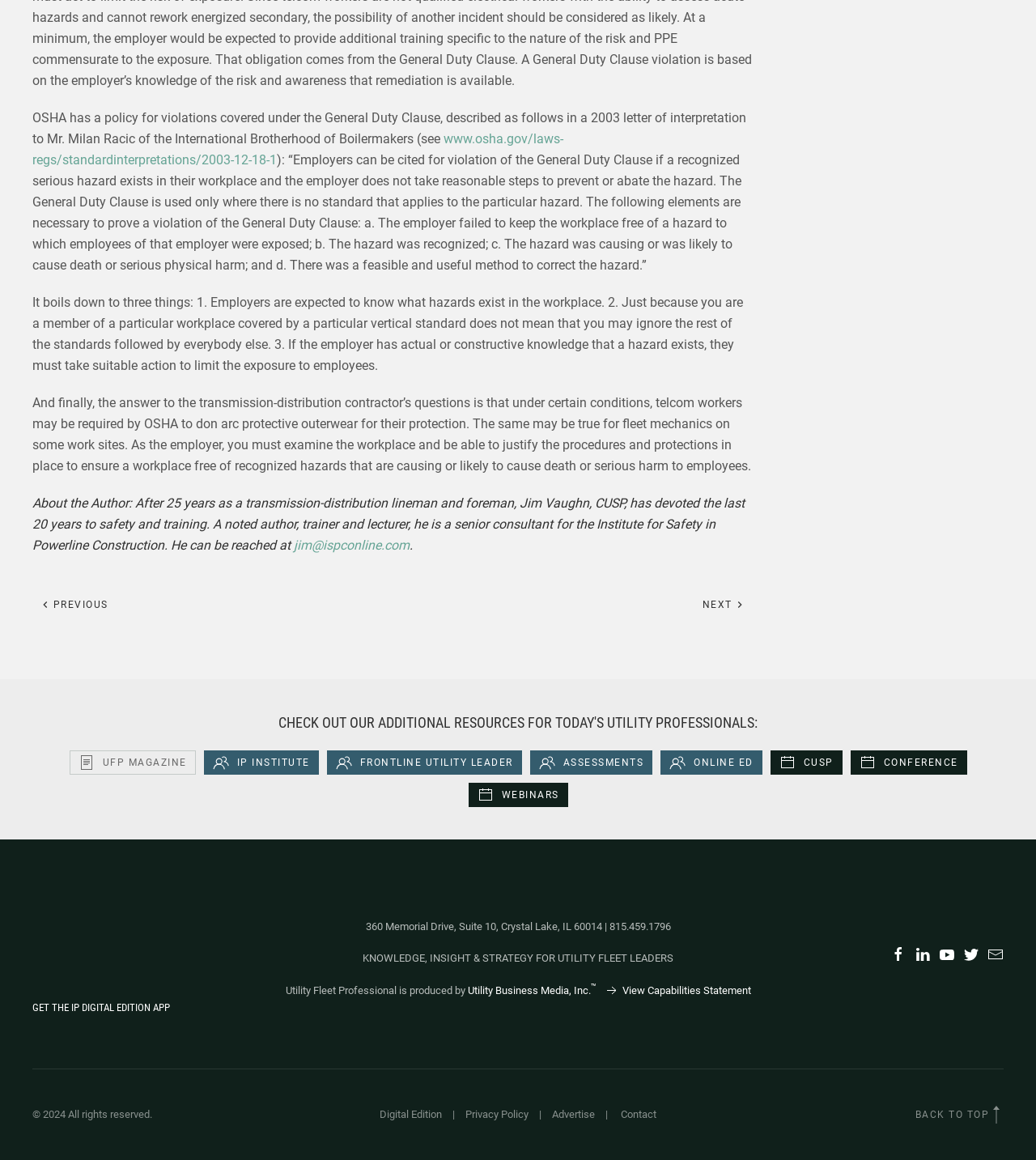Provide a brief response to the question using a single word or phrase: 
What is the address of the organization?

360 Memorial Drive, Suite 10, Crystal Lake, IL 60014